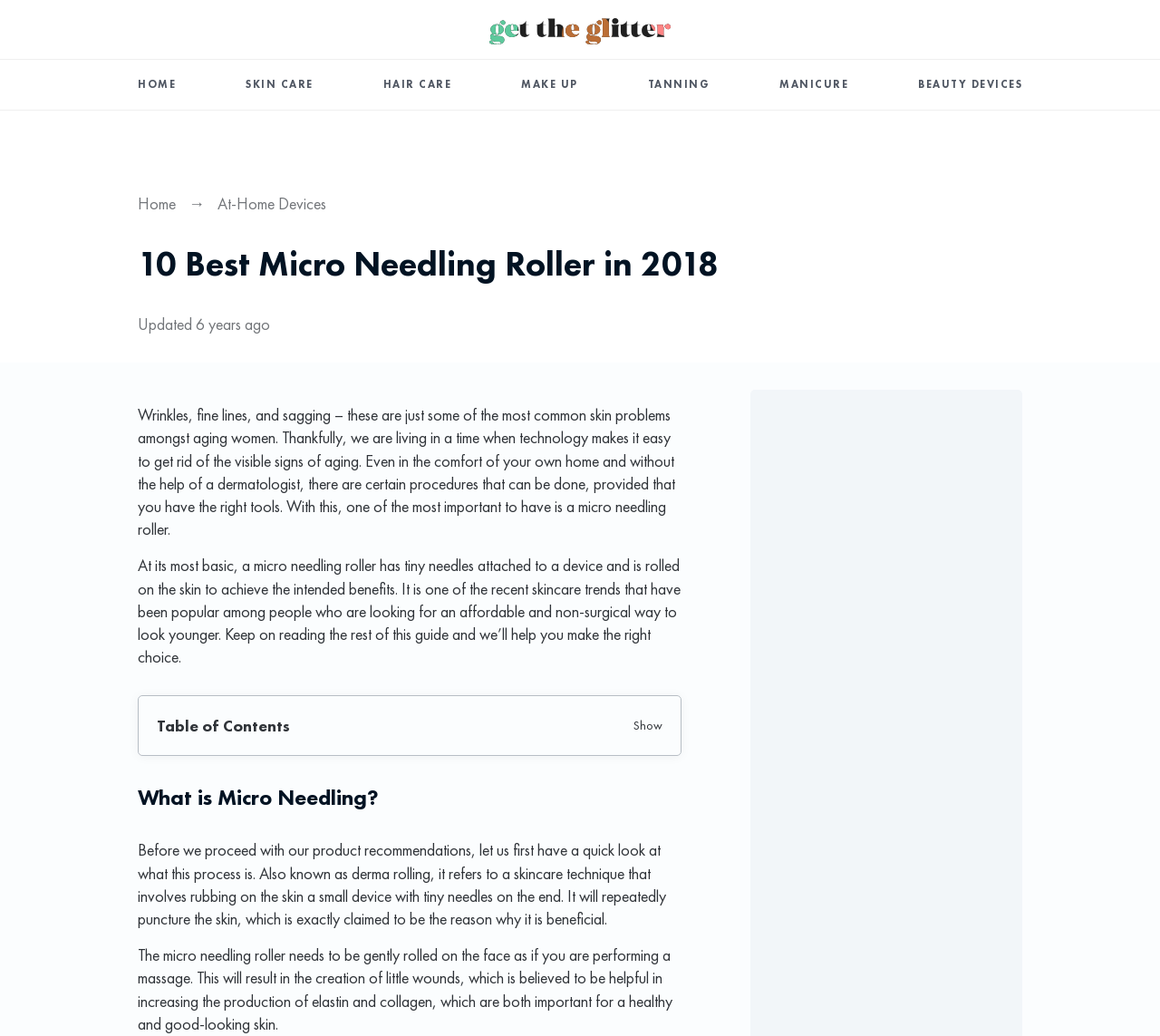Describe all visible elements and their arrangement on the webpage.

The webpage is about micro needling rollers, specifically the 10 best ones in 2018. At the top, there is a navigation menu with 7 links: "Get the Glitter", "HOME", "SKIN CARE", "HAIR CARE", "MAKE UP", "TANNING", and "MANICURE", followed by another "Home" link and an arrow symbol. Below this menu, there is a heading that reads "10 Best Micro Needling Roller in 2018". 

Next to the heading, there is a text that says "Updated 6 years ago". The main content of the webpage starts with a paragraph that discusses common skin problems among aging women and how technology can help alleviate these issues. This is followed by another paragraph that explains what a micro needling roller is and its benefits.

Further down, there is a section titled "Table of Contents" and a heading that reads "What is Micro Needling?". This section provides more information about the micro needling process, also known as derma rolling, and how it works. The text explains that the process involves rubbing a small device with tiny needles on the skin, which creates little wounds that stimulate the production of elastin and collagen, leading to healthier and better-looking skin.